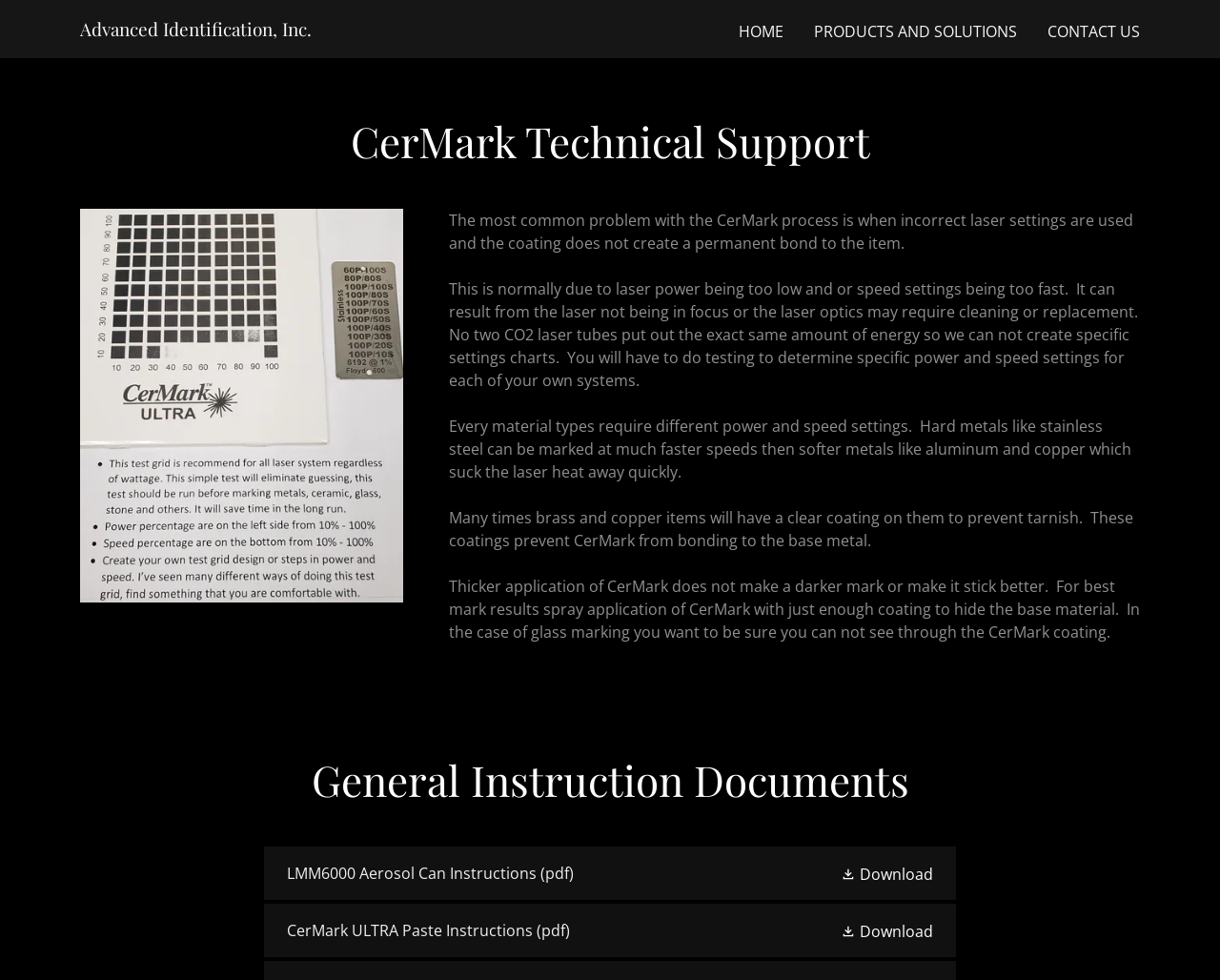Please identify the bounding box coordinates of the area that needs to be clicked to follow this instruction: "Click on the 'CONTACT US' link".

[0.854, 0.015, 0.939, 0.05]